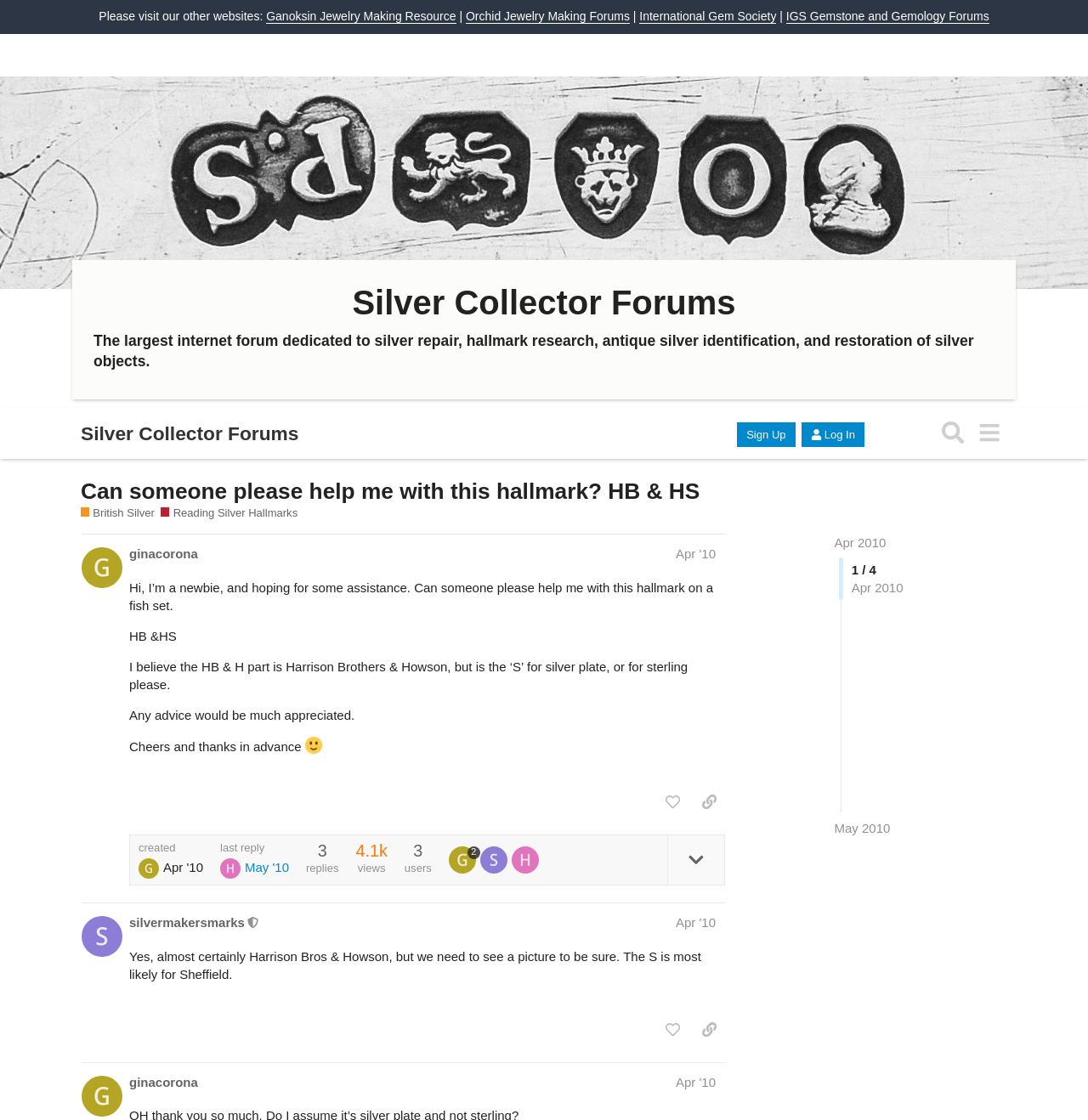Use a single word or phrase to answer the question:
What is the name of the forum?

Silver Collector Forums